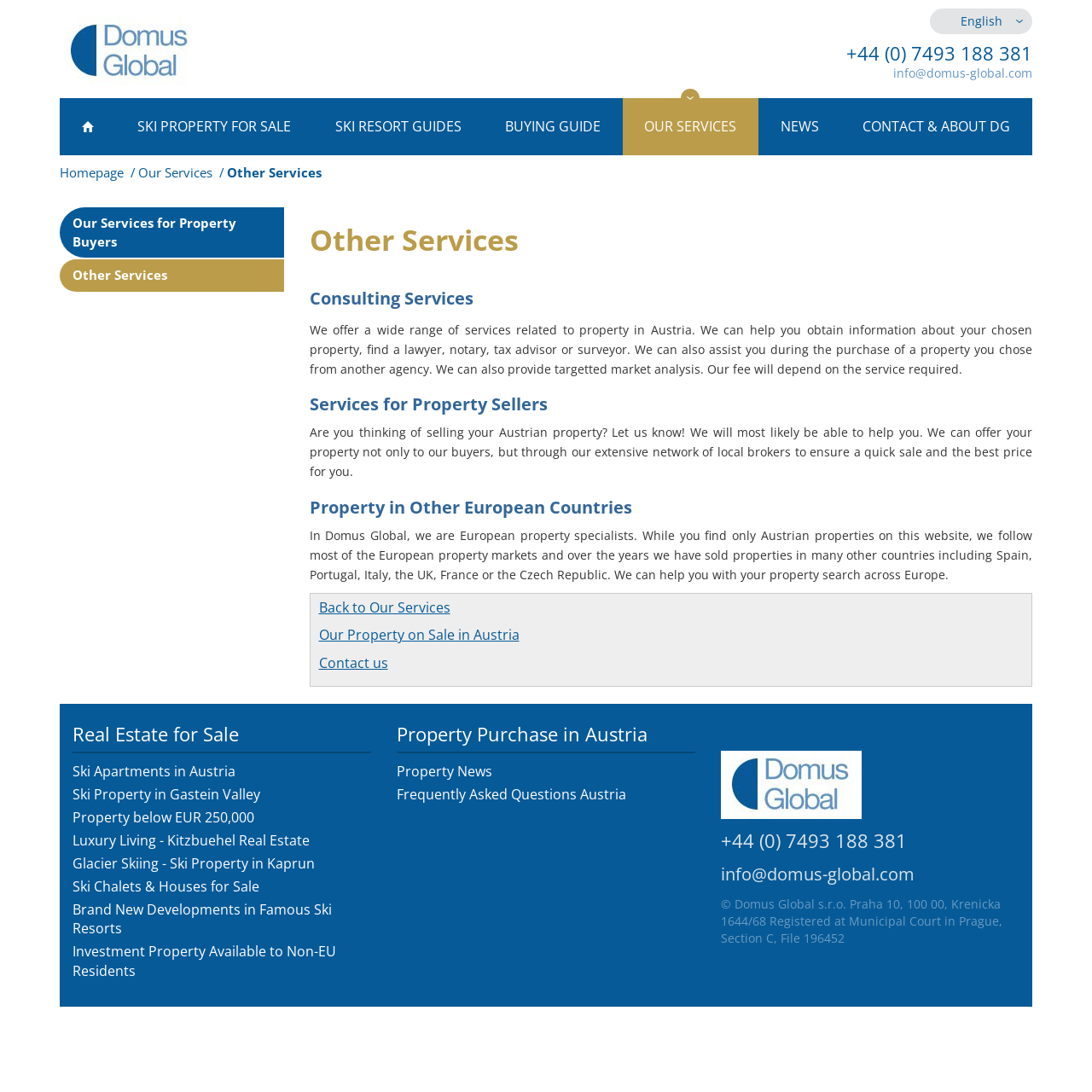Determine the coordinates of the bounding box for the clickable area needed to execute this instruction: "go to home page".

None